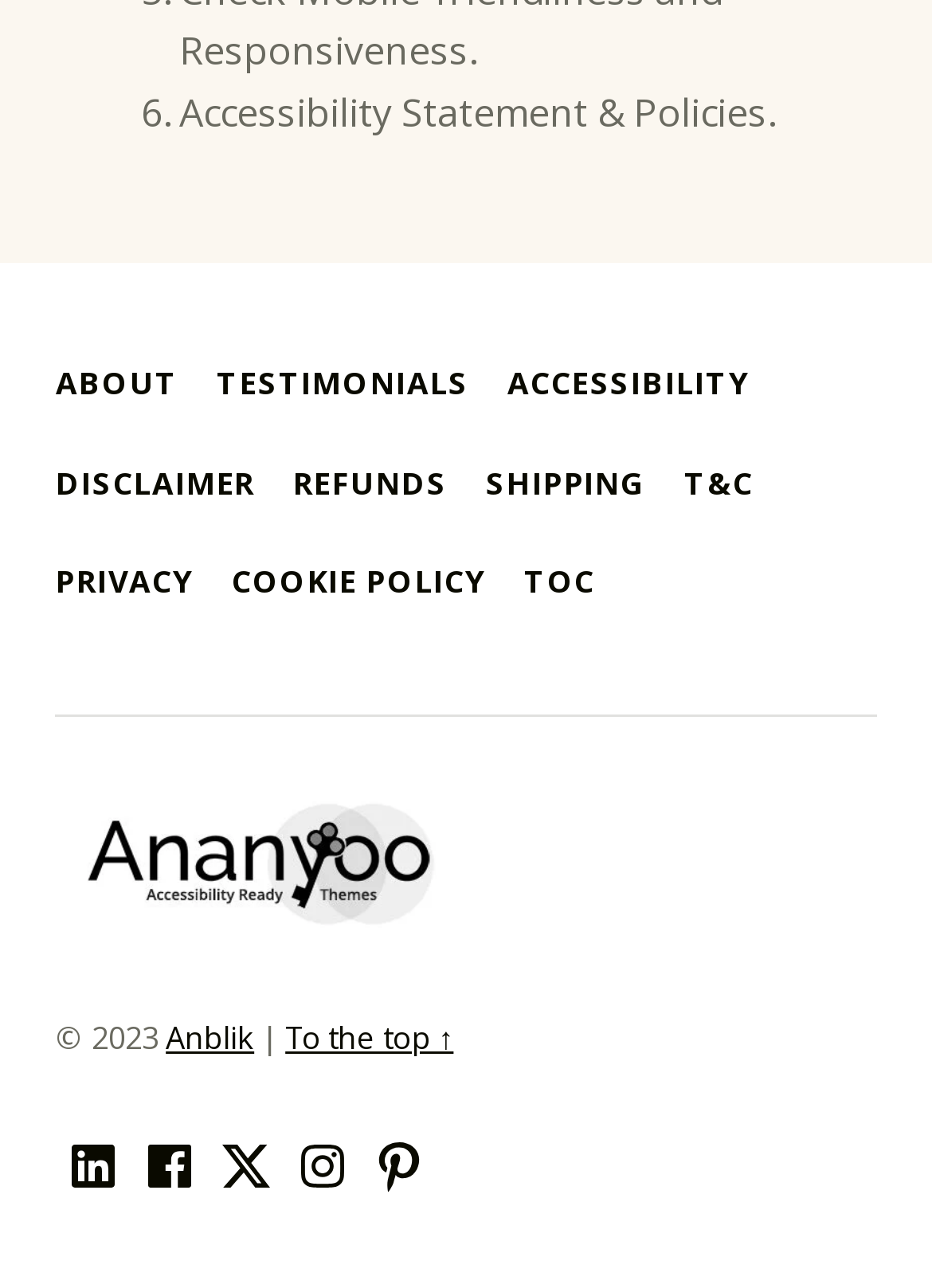Please locate the bounding box coordinates of the element that should be clicked to complete the given instruction: "View ACCESSIBILITY statement".

[0.544, 0.264, 0.804, 0.332]